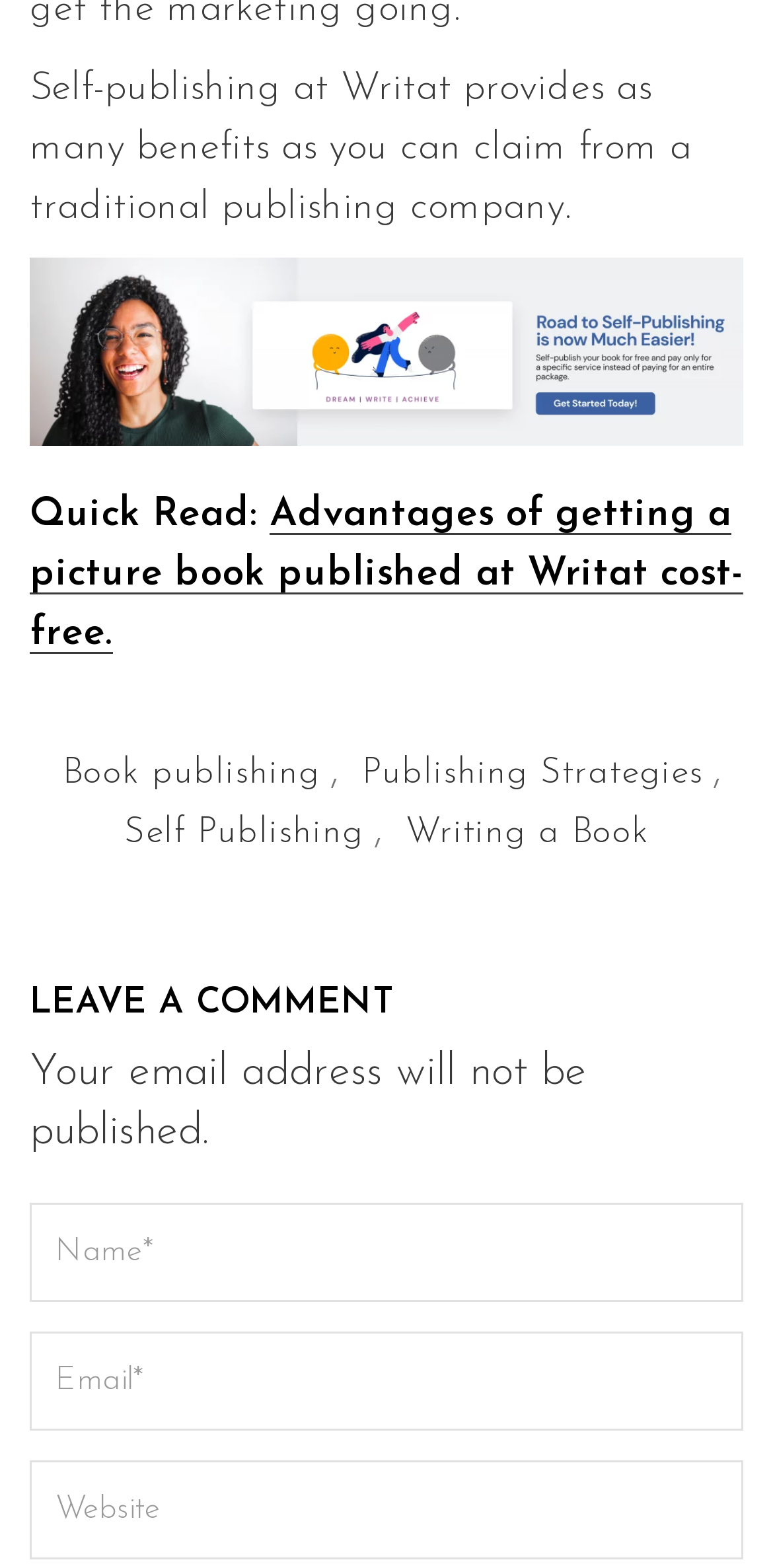For the element described, predict the bounding box coordinates as (top-left x, top-left y, bottom-right x, bottom-right y). All values should be between 0 and 1. Element description: alt="publish-your-own-book"

[0.038, 0.253, 0.962, 0.278]